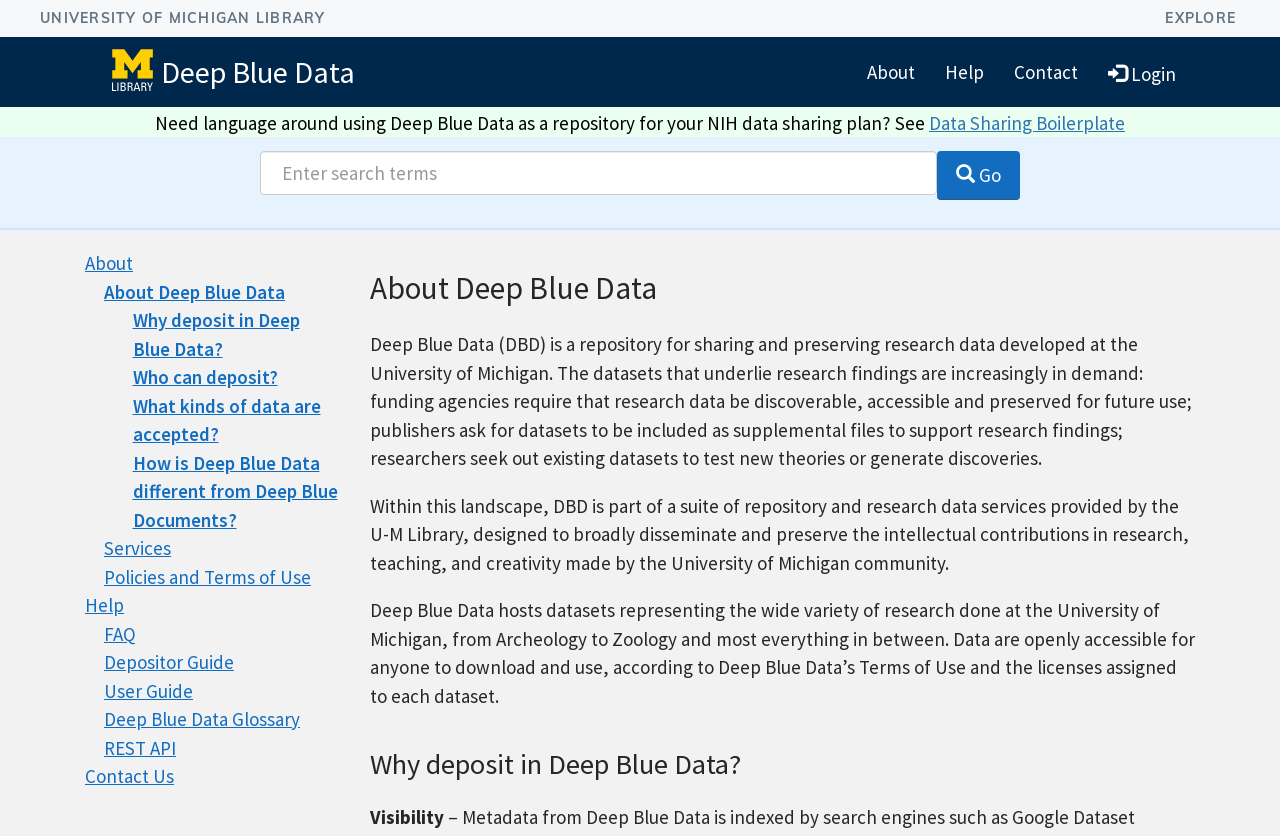Find and specify the bounding box coordinates that correspond to the clickable region for the instruction: "Search Deep Blue Data".

[0.203, 0.181, 0.797, 0.269]